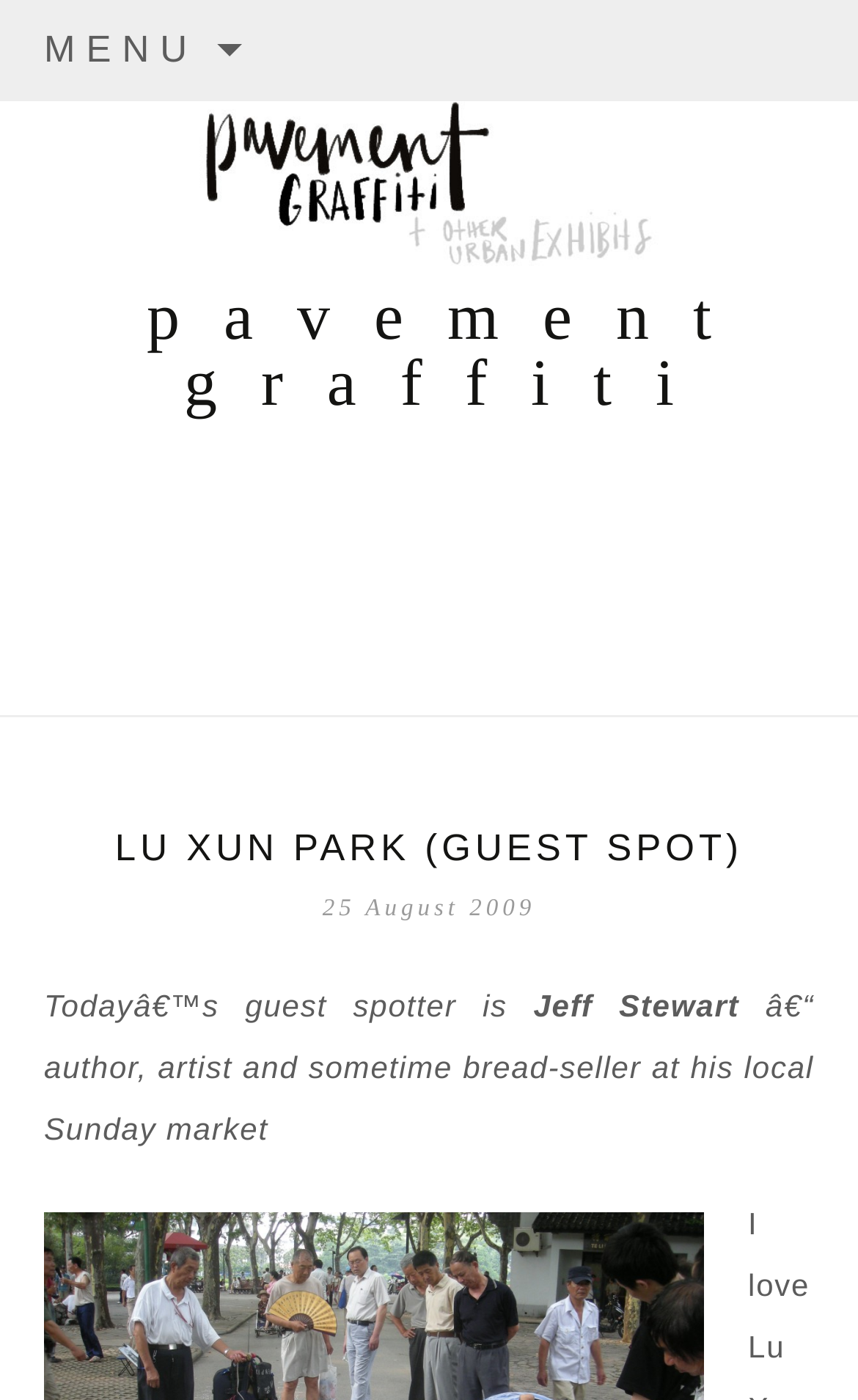Find the bounding box coordinates for the HTML element described in this sentence: "Pavement graffiti". Provide the coordinates as four float numbers between 0 and 1, in the format [left, top, right, bottom].

[0.0, 0.063, 1.0, 0.44]